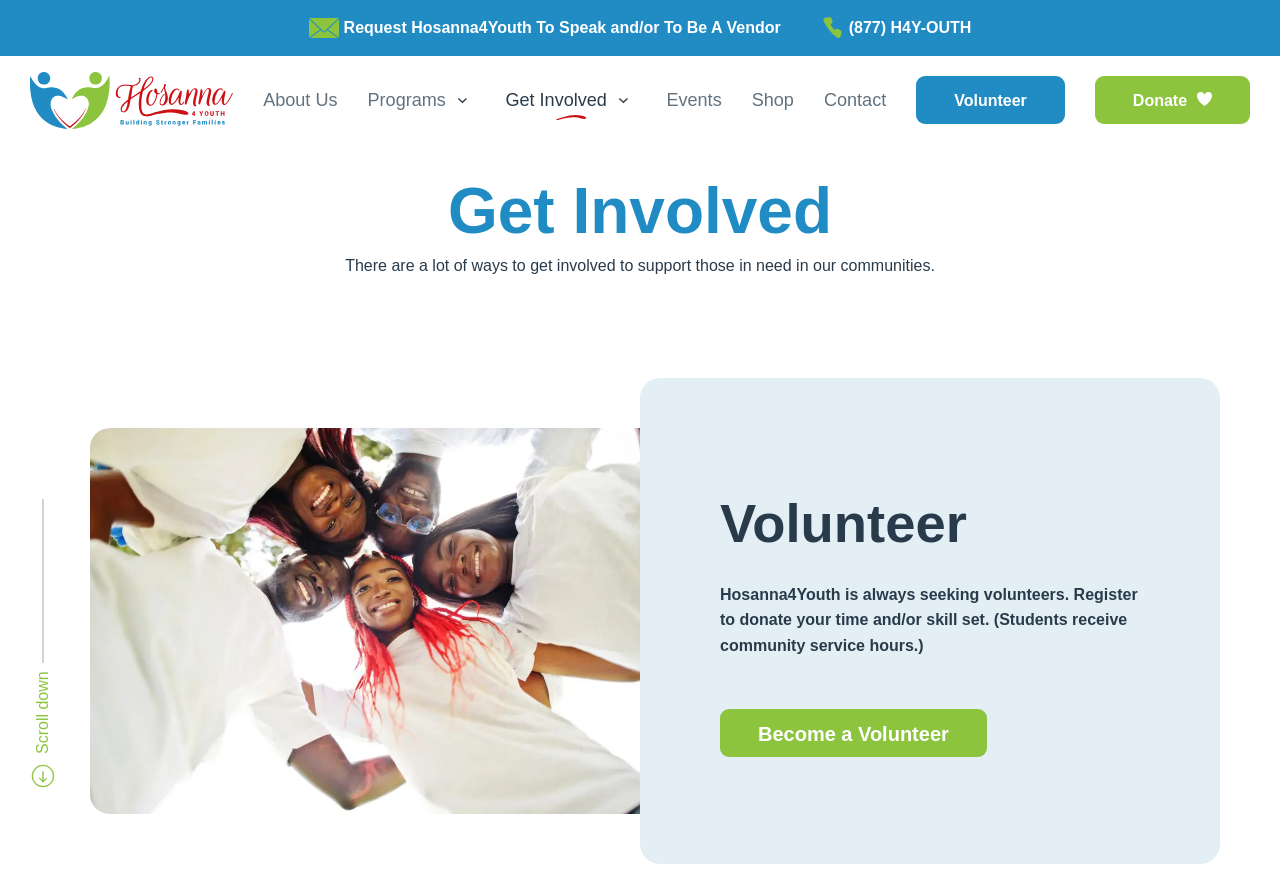Utilize the details in the image to thoroughly answer the following question: How can students benefit from volunteering with Hosanna4Youth?

According to the webpage, students can receive community service hours by registering to volunteer with Hosanna4Youth, which is mentioned in the 'Volunteer' section.